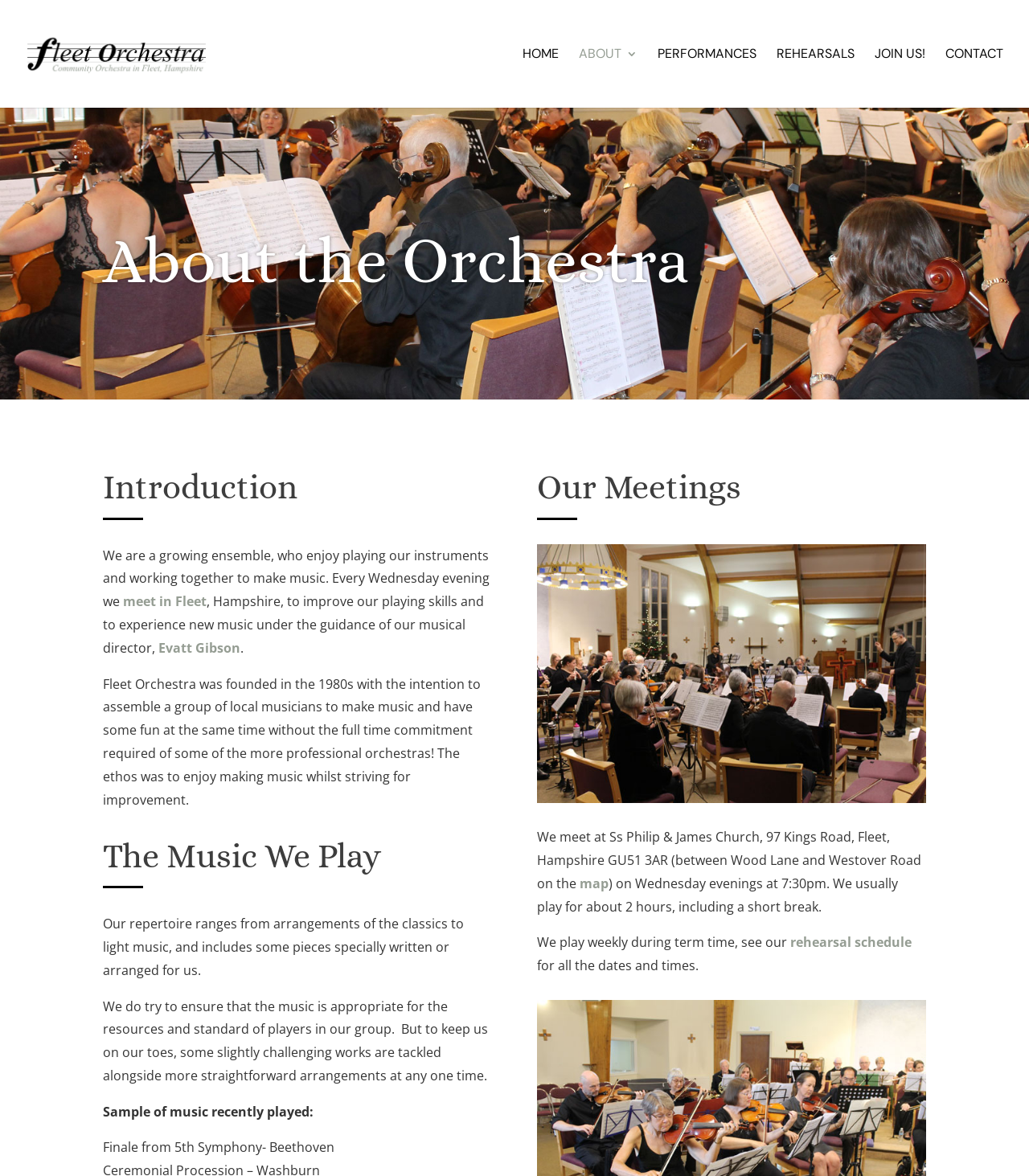Based on the image, give a detailed response to the question: What is the duration of the orchestra's rehearsals?

The rehearsal duration can be found in the section about the orchestra's meetings, where it is stated that they 'usually play for about 2 hours, including a short break'.